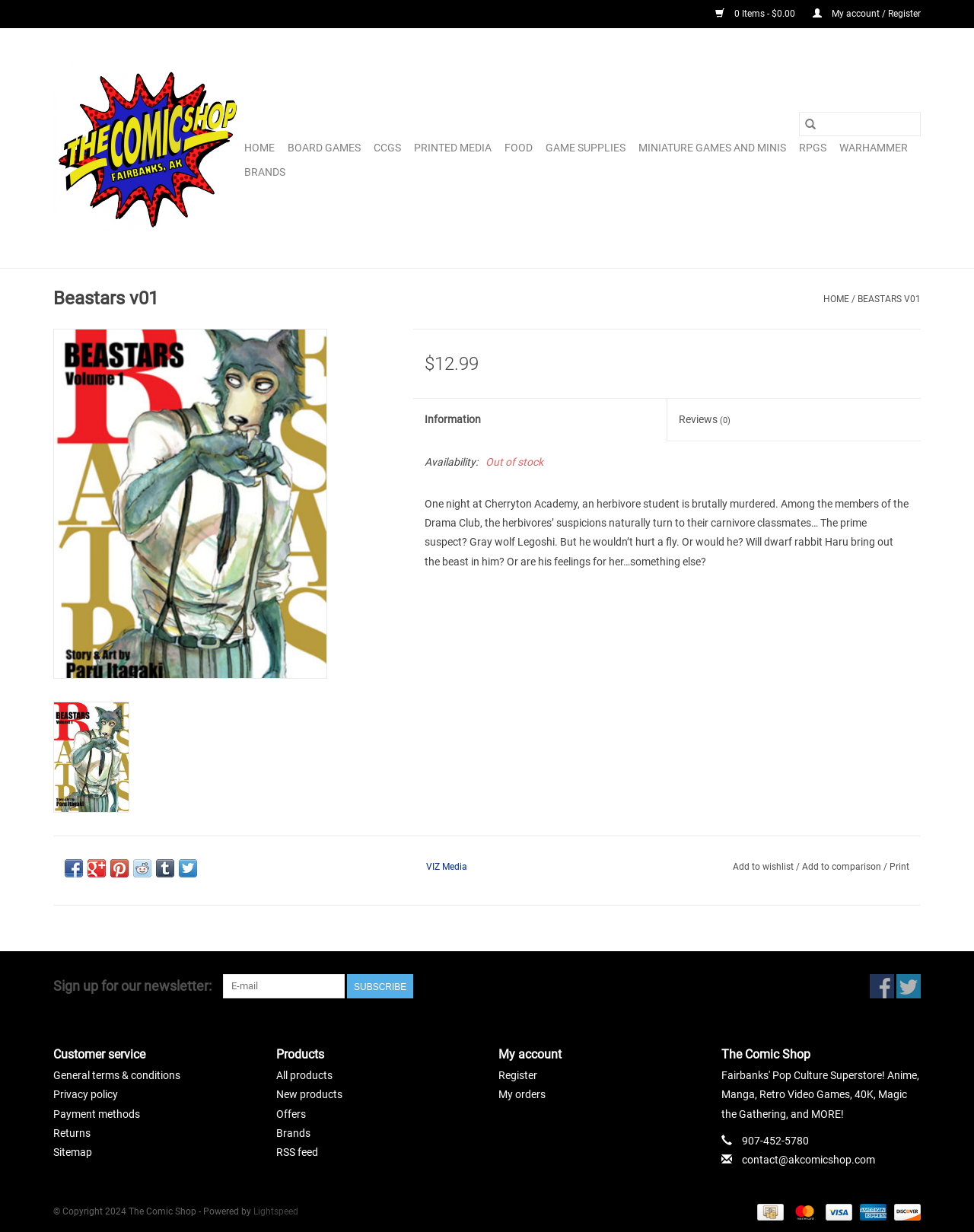Please identify the bounding box coordinates of the element's region that should be clicked to execute the following instruction: "Add to wishlist". The bounding box coordinates must be four float numbers between 0 and 1, i.e., [left, top, right, bottom].

[0.752, 0.699, 0.817, 0.708]